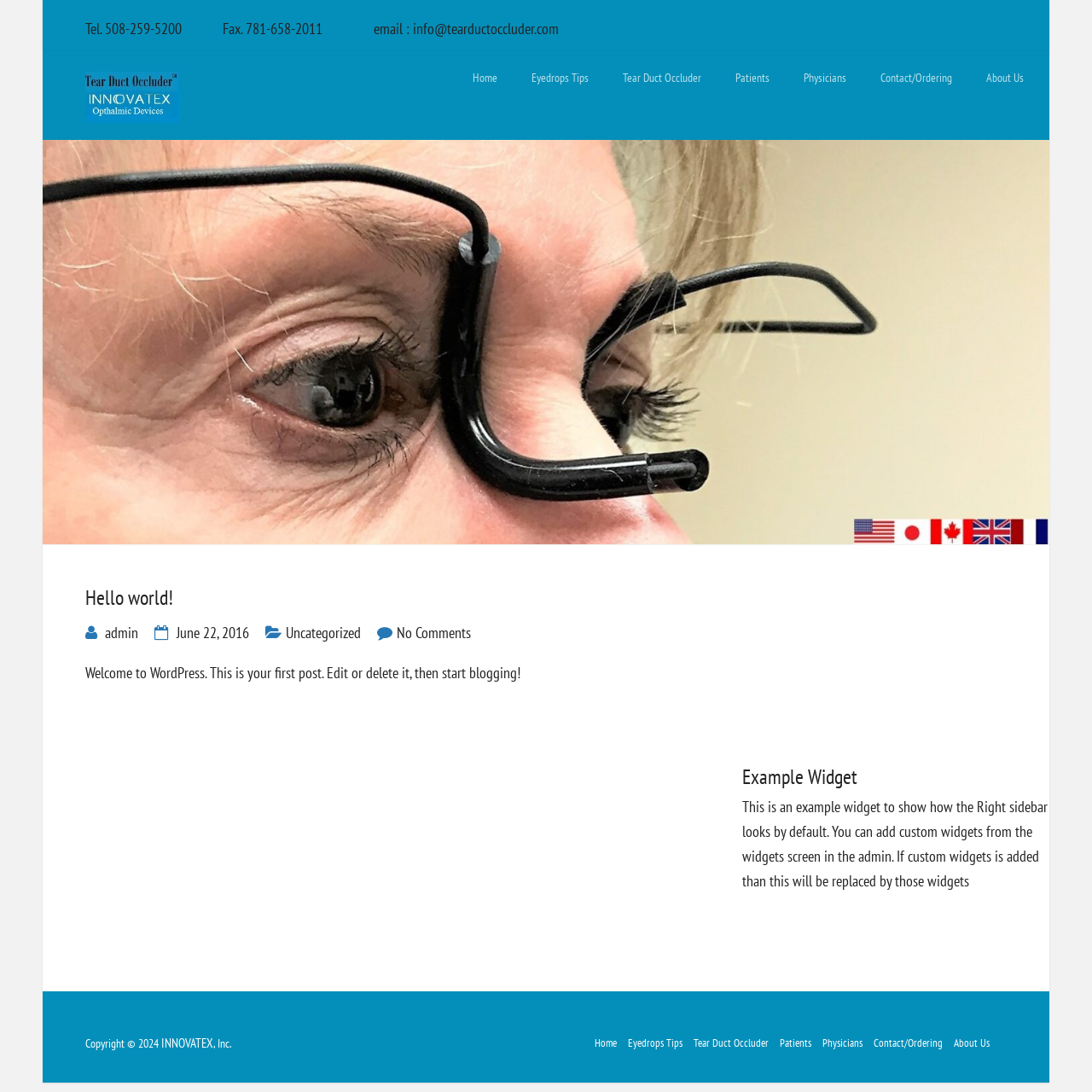Locate the bounding box coordinates of the area that needs to be clicked to fulfill the following instruction: "Click the 'Home' link". The coordinates should be in the format of four float numbers between 0 and 1, namely [left, top, right, bottom].

[0.433, 0.062, 0.455, 0.081]